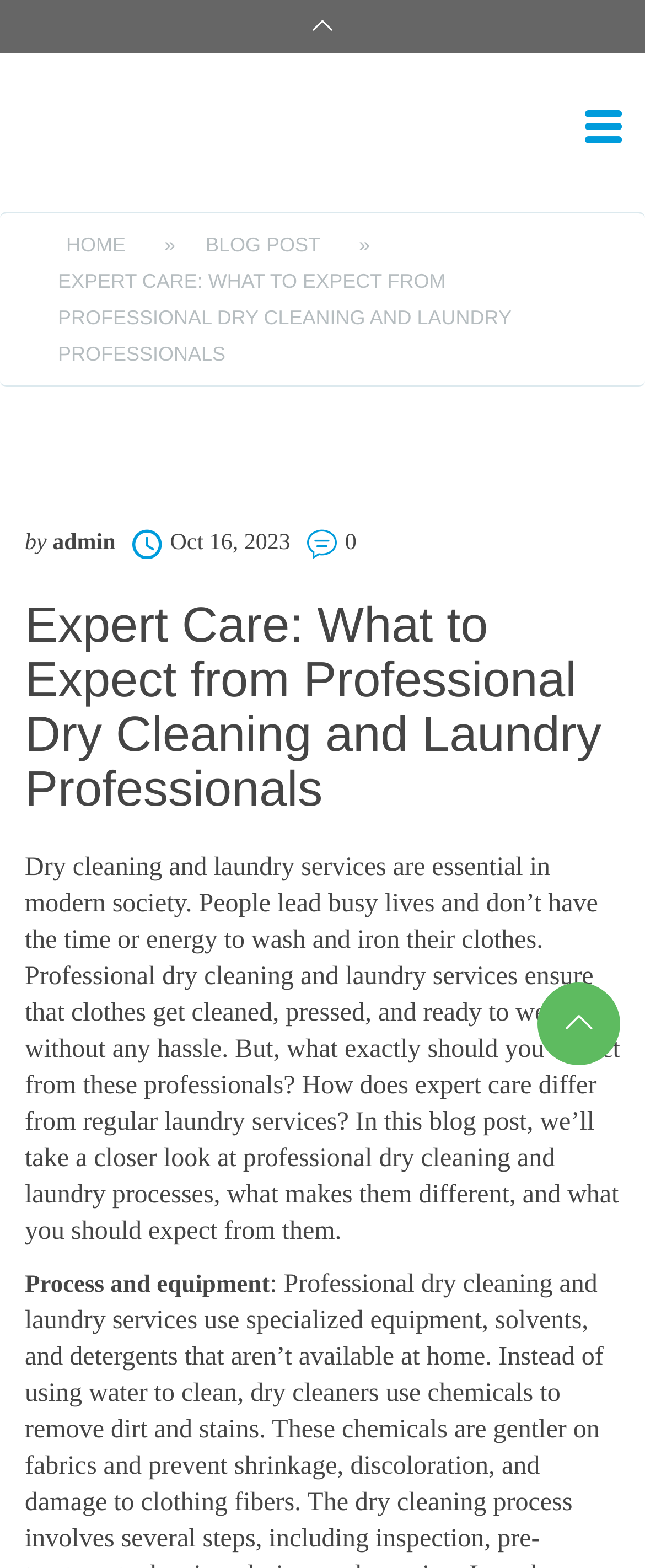Extract the bounding box of the UI element described as: "title="Blue Tie"".

[0.0, 0.04, 0.962, 0.13]